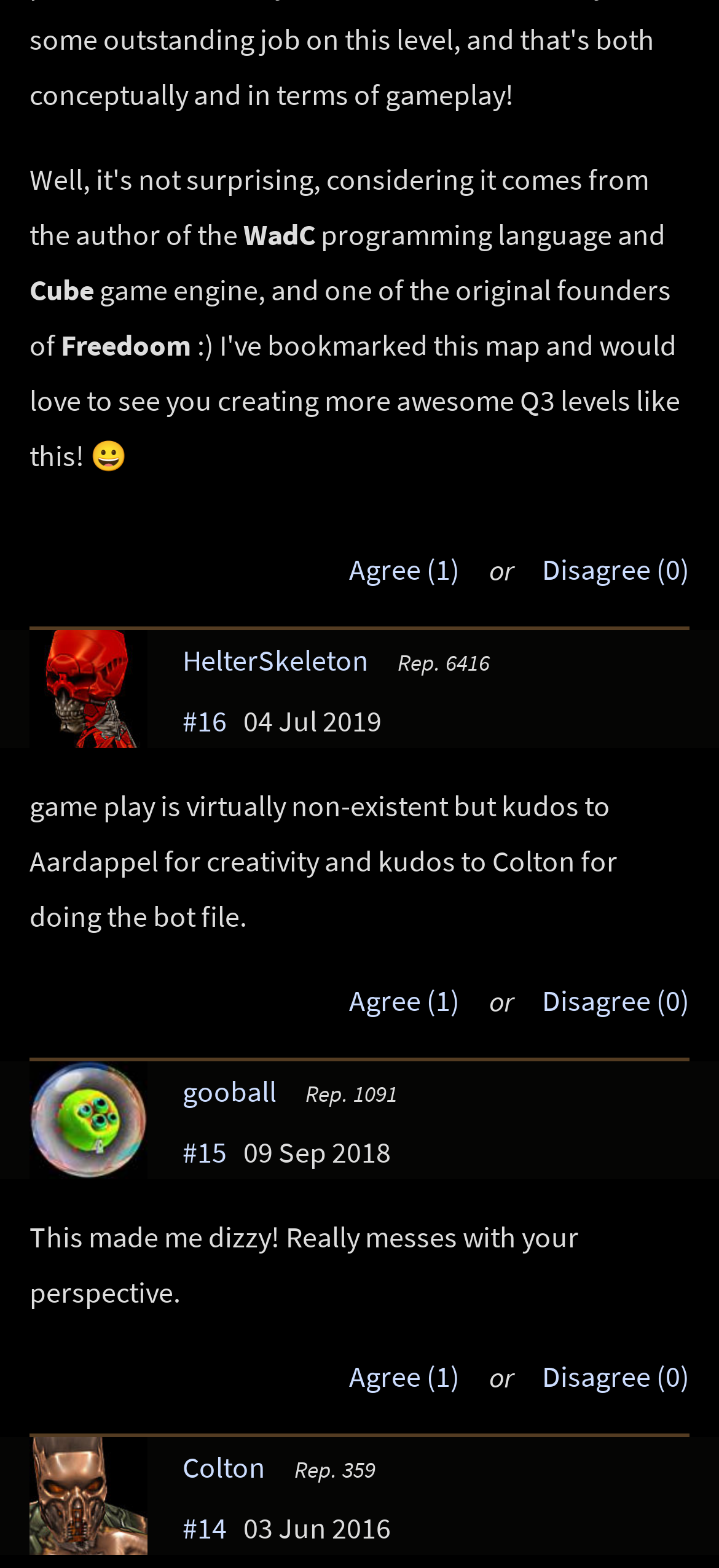Provide the bounding box coordinates in the format (top-left x, top-left y, bottom-right x, bottom-right y). All values are floating point numbers between 0 and 1. Determine the bounding box coordinate of the UI element described as: parent_node: Colton Rep. 359

[0.041, 0.962, 0.205, 0.986]